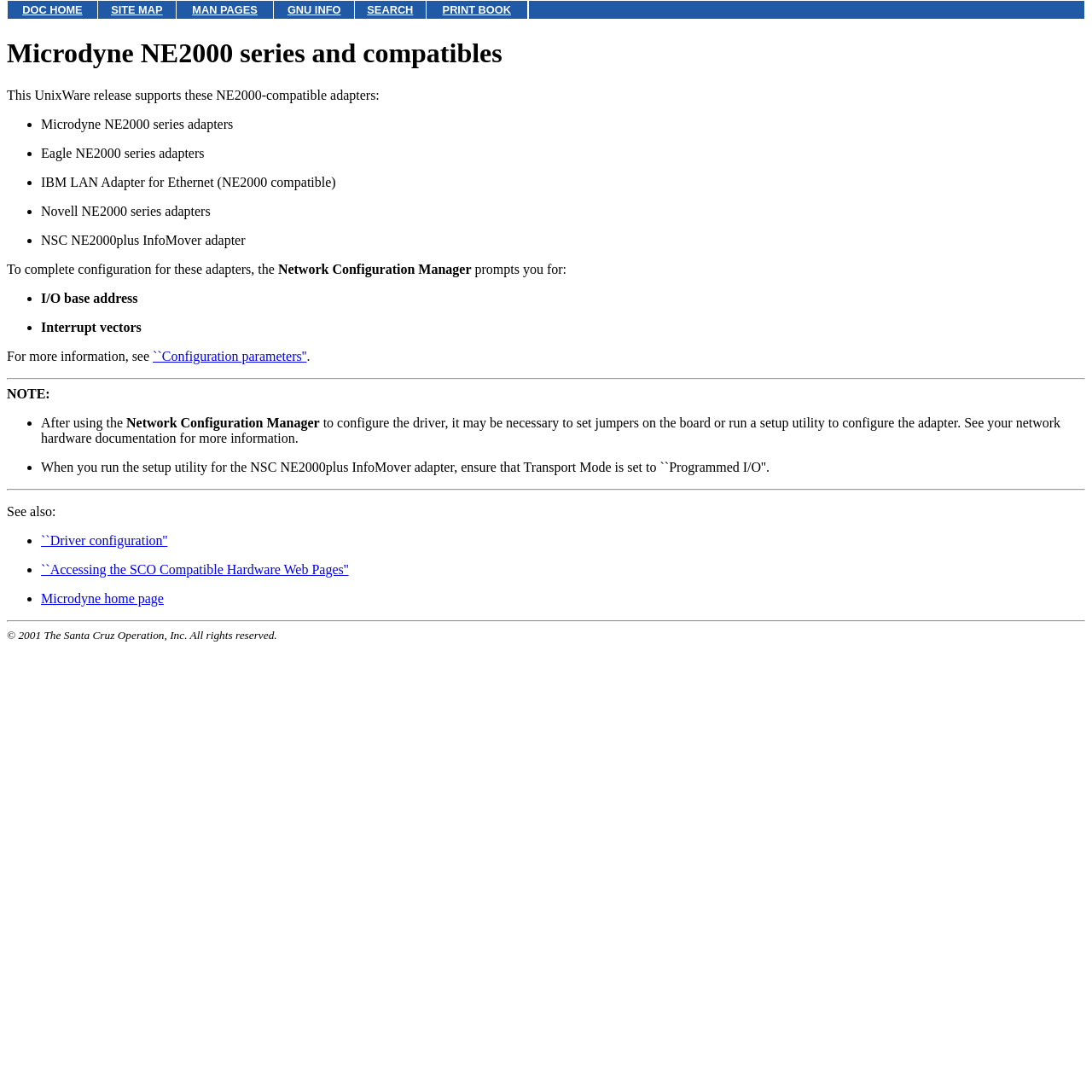What is the purpose of the 'SEARCH' link?
Please provide a comprehensive answer based on the information in the image.

The 'SEARCH' link is one of the links in the top navigation bar, and it is likely used to search the website for specific information or keywords.